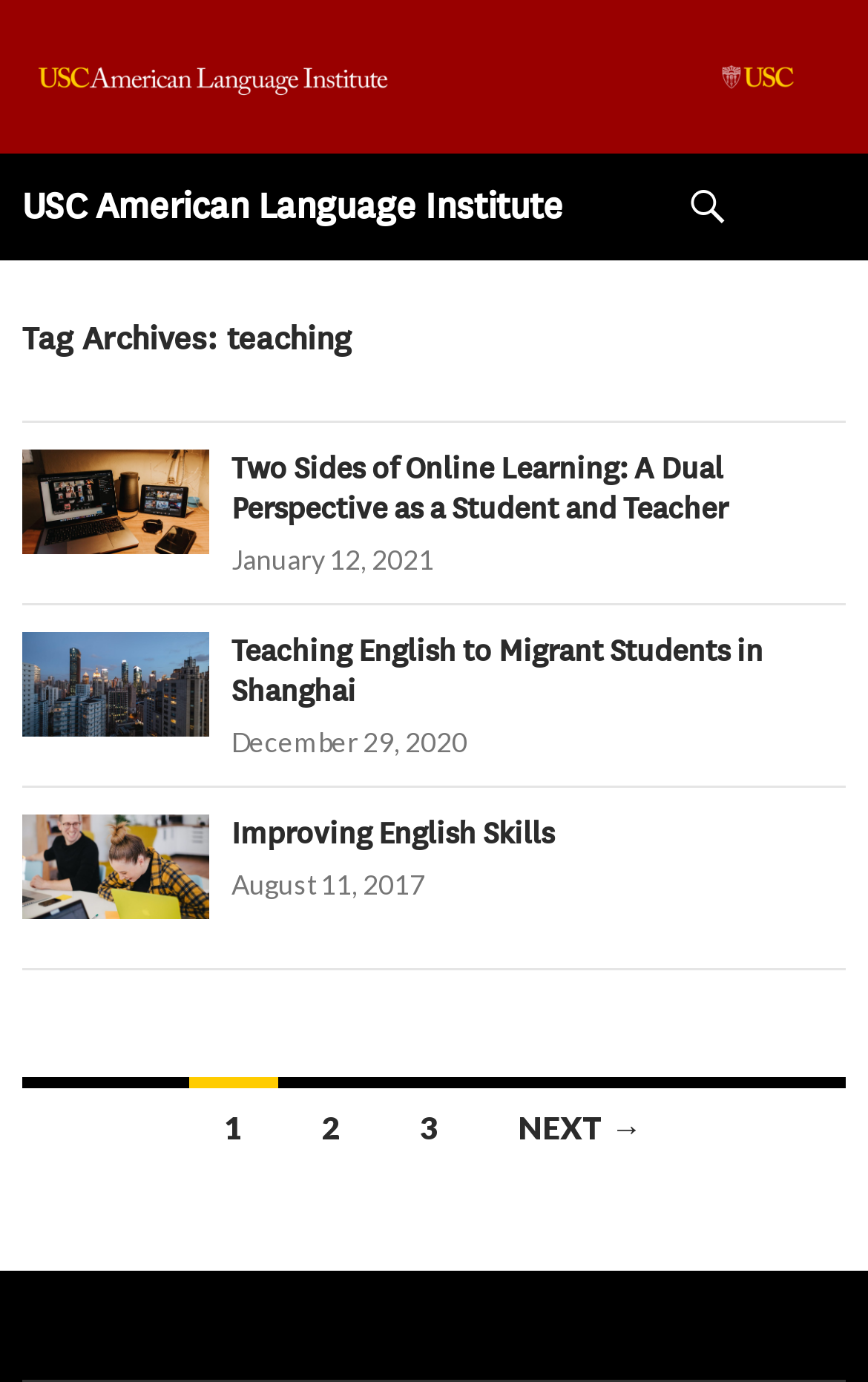How many pages of posts are there?
Carefully analyze the image and provide a detailed answer to the question.

I found a 'heading' element [85] with the text 'Posts navigation', which suggests that there are multiple pages of posts. I also found links [145], [146], and [147] that allow navigation to other pages, indicating that there are at least three pages.